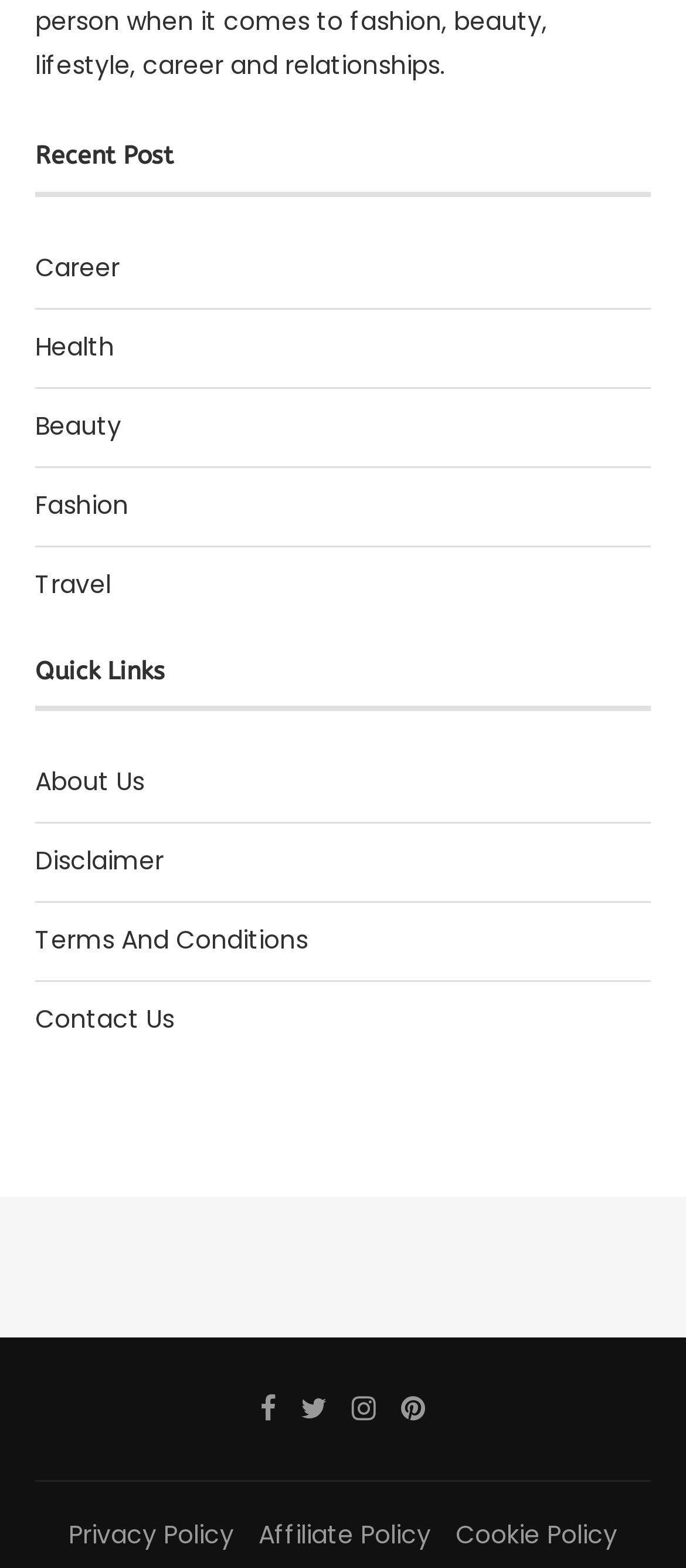Locate the bounding box coordinates of the area that needs to be clicked to fulfill the following instruction: "Check privacy policy". The coordinates should be in the format of four float numbers between 0 and 1, namely [left, top, right, bottom].

[0.1, 0.967, 0.341, 0.99]